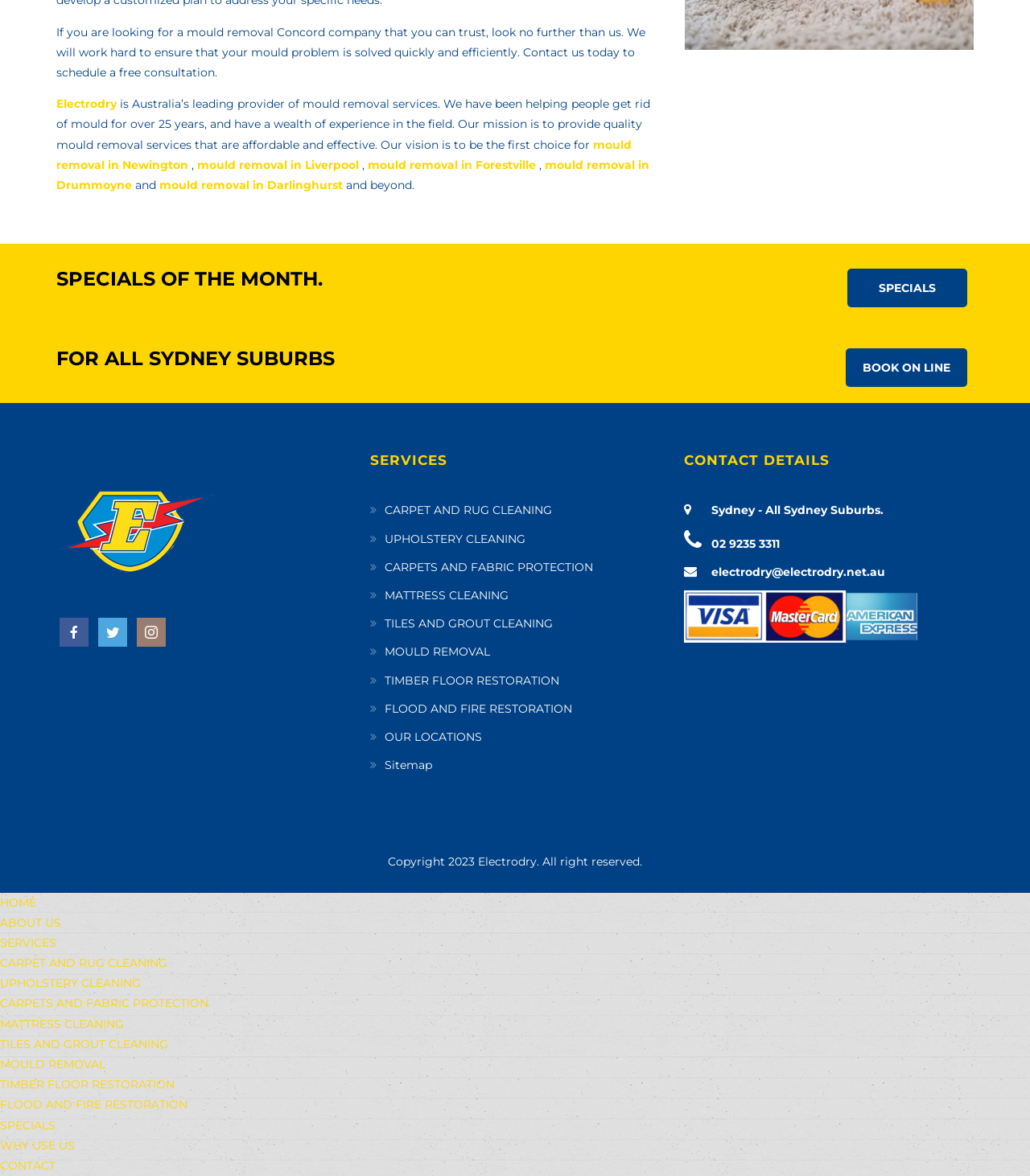Locate the bounding box coordinates of the element that needs to be clicked to carry out the instruction: "Click on the 'Electrodry' link". The coordinates should be given as four float numbers ranging from 0 to 1, i.e., [left, top, right, bottom].

[0.055, 0.082, 0.113, 0.094]